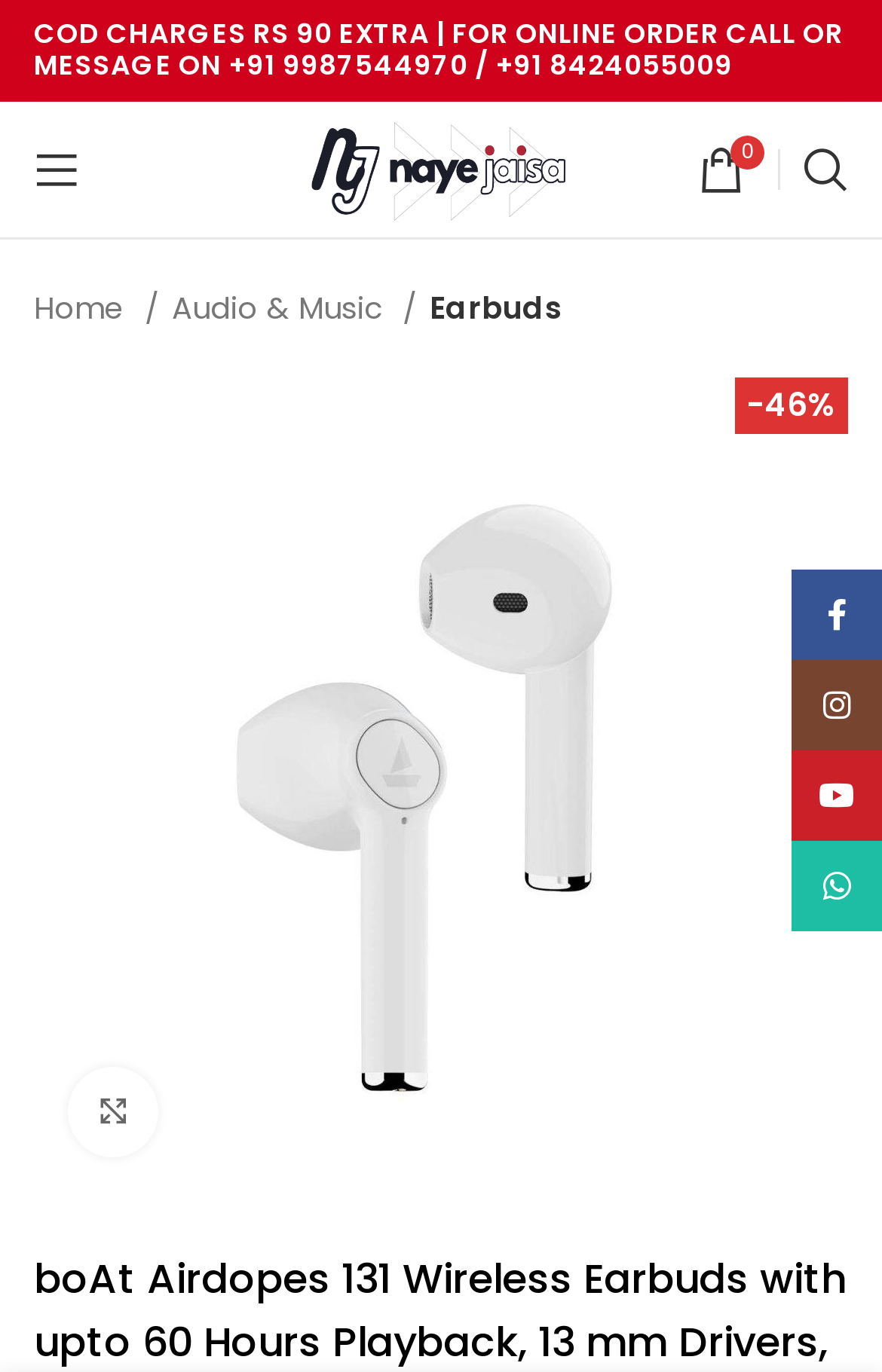Find the bounding box coordinates of the element to click in order to complete the given instruction: "View product details."

[0.038, 0.554, 0.962, 0.587]